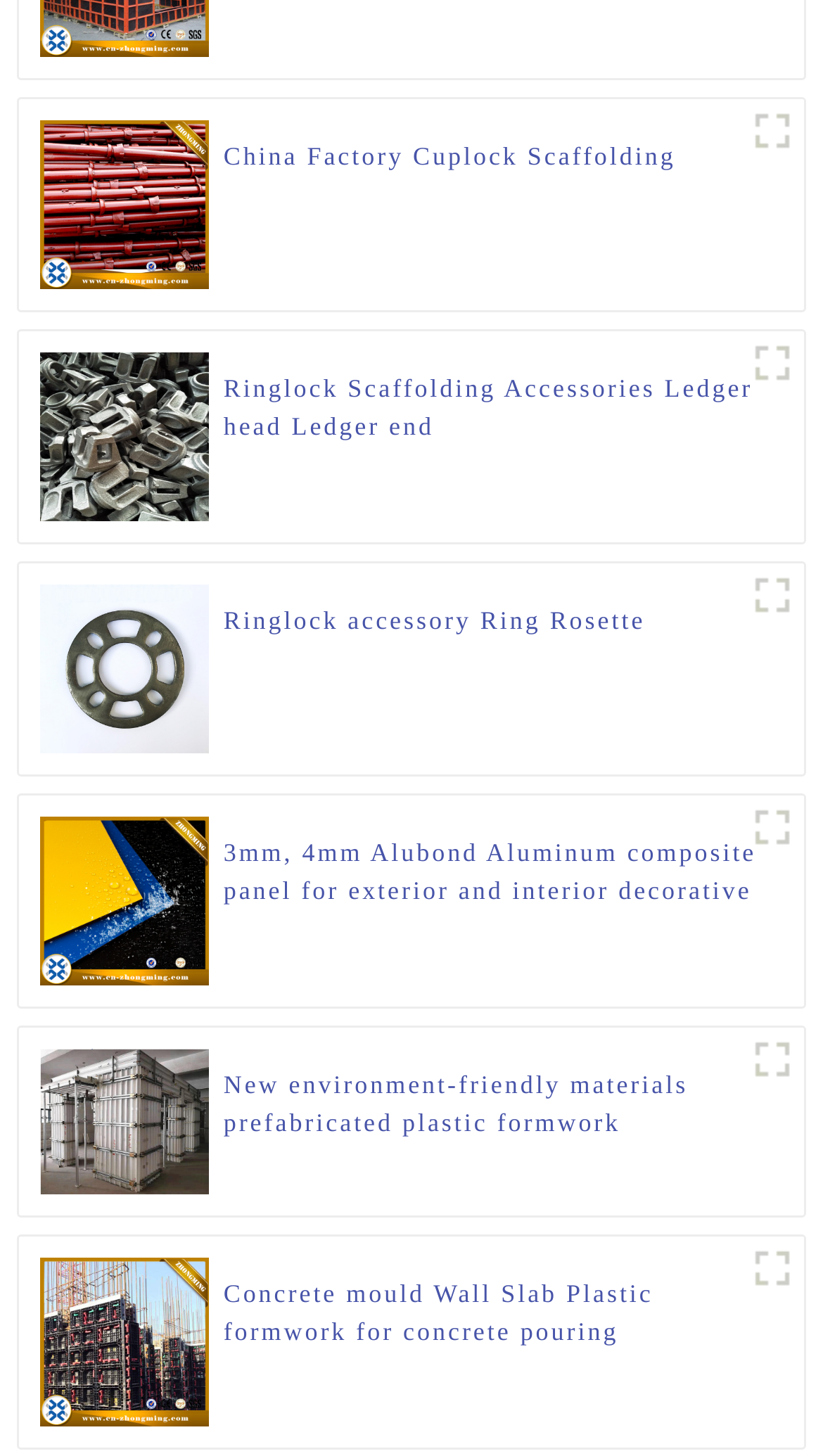Identify the coordinates of the bounding box for the element that must be clicked to accomplish the instruction: "View Concrete mould Wall Slab Plastic formwork for concrete pouring".

[0.272, 0.876, 0.952, 0.928]